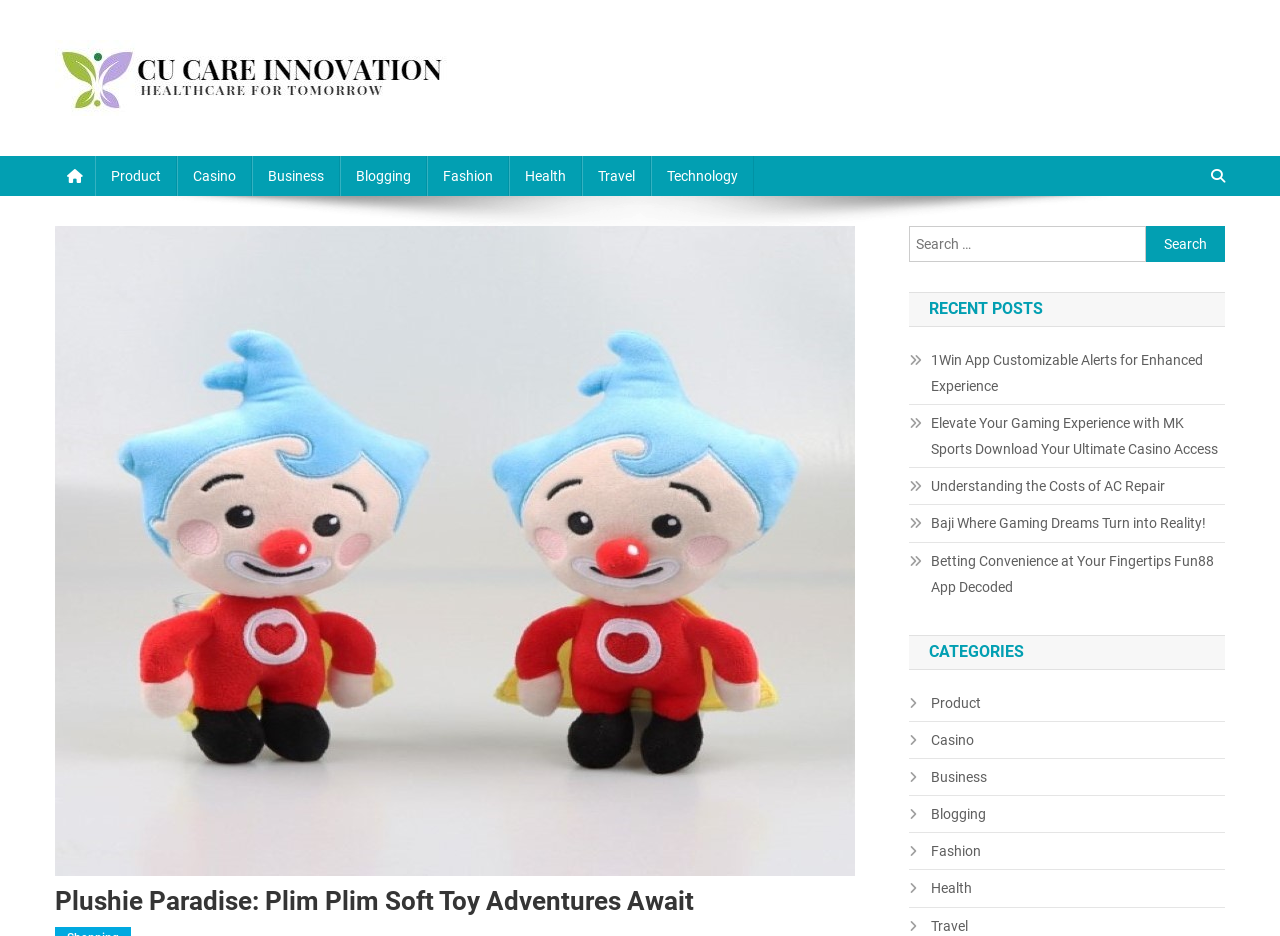Could you specify the bounding box coordinates for the clickable section to complete the following instruction: "go to the home page"?

None